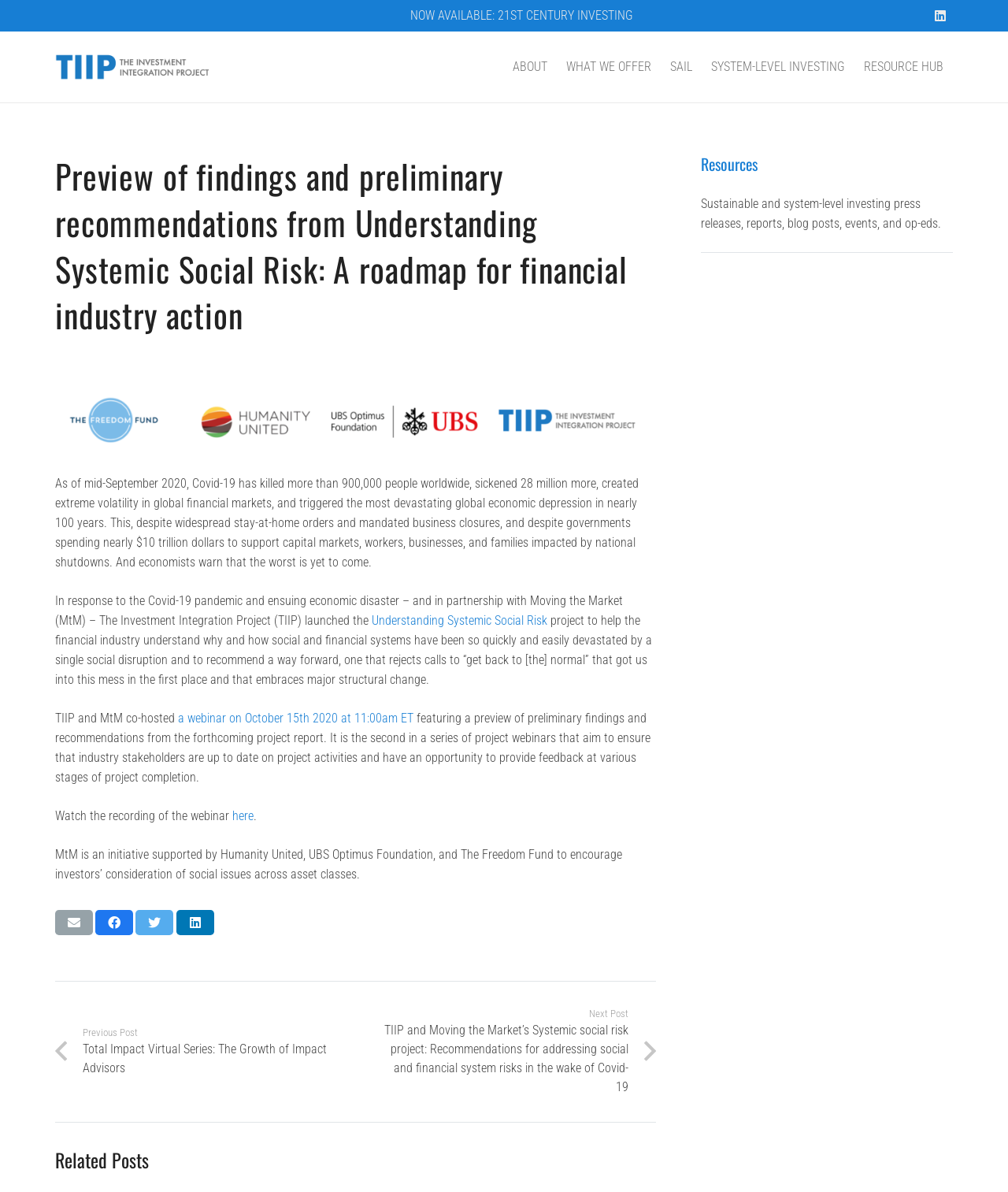Locate the bounding box coordinates of the element that should be clicked to execute the following instruction: "Read the 'Understanding Systemic Social Risk' report".

[0.369, 0.514, 0.543, 0.527]